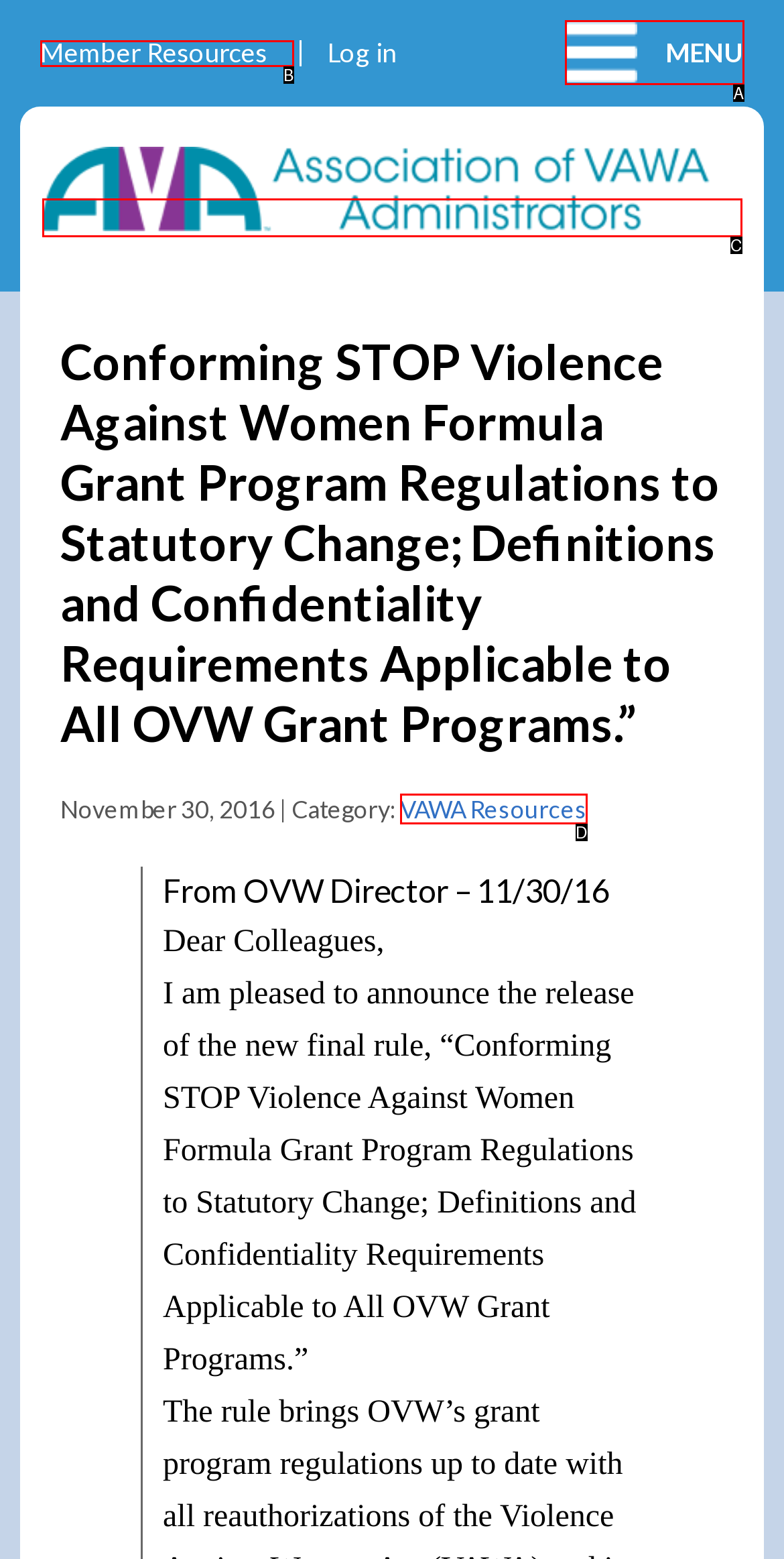Select the HTML element that best fits the description: Menu
Respond with the letter of the correct option from the choices given.

A